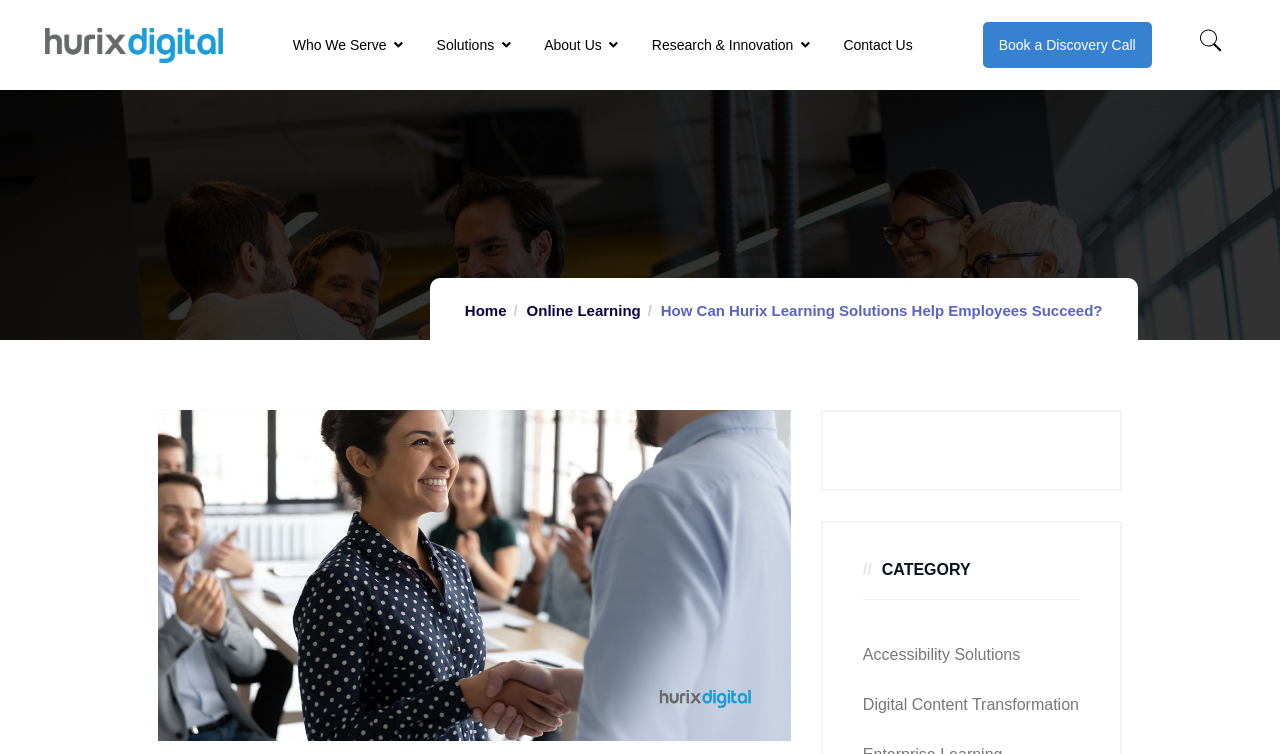Provide a brief response in the form of a single word or phrase:
What is the relationship between the links 'Home' and 'Online Learning'?

They are navigation links